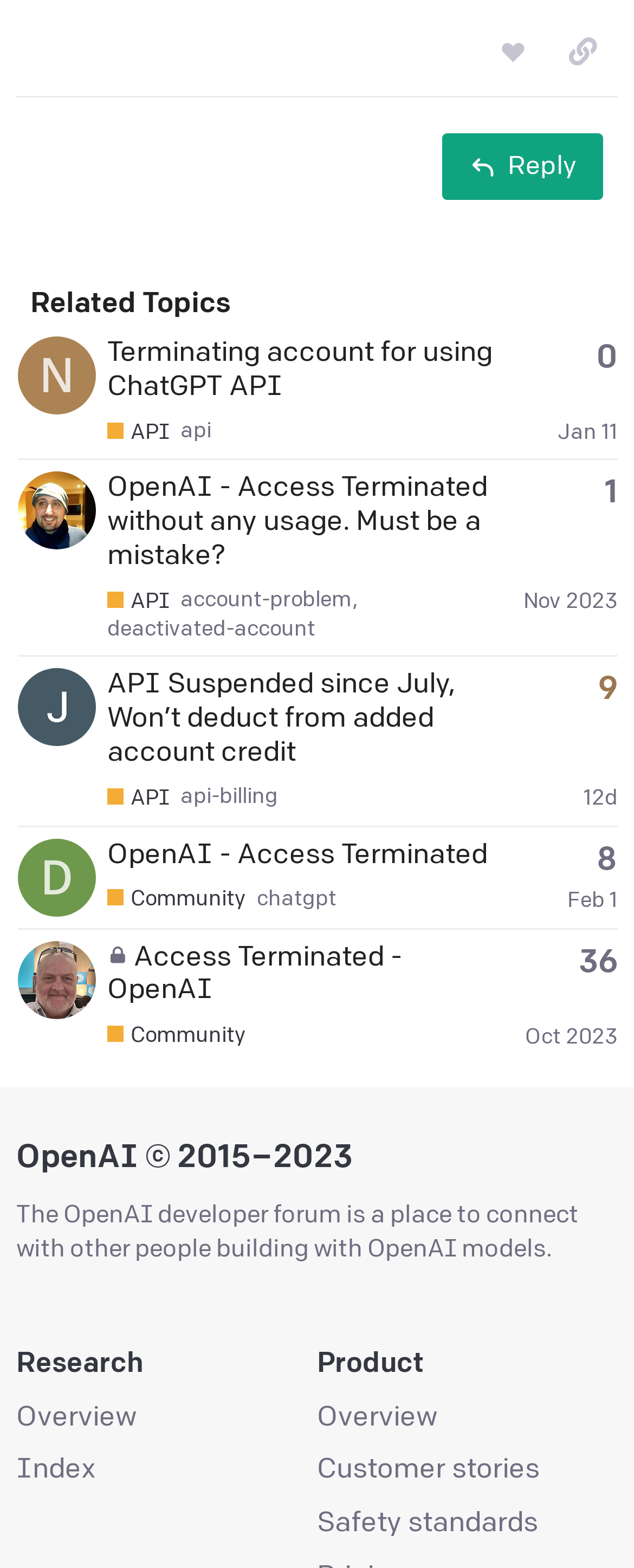Determine the bounding box coordinates of the section to be clicked to follow the instruction: "Copy a link to a post". The coordinates should be given as four float numbers between 0 and 1, formatted as [left, top, right, bottom].

[0.864, 0.013, 0.974, 0.053]